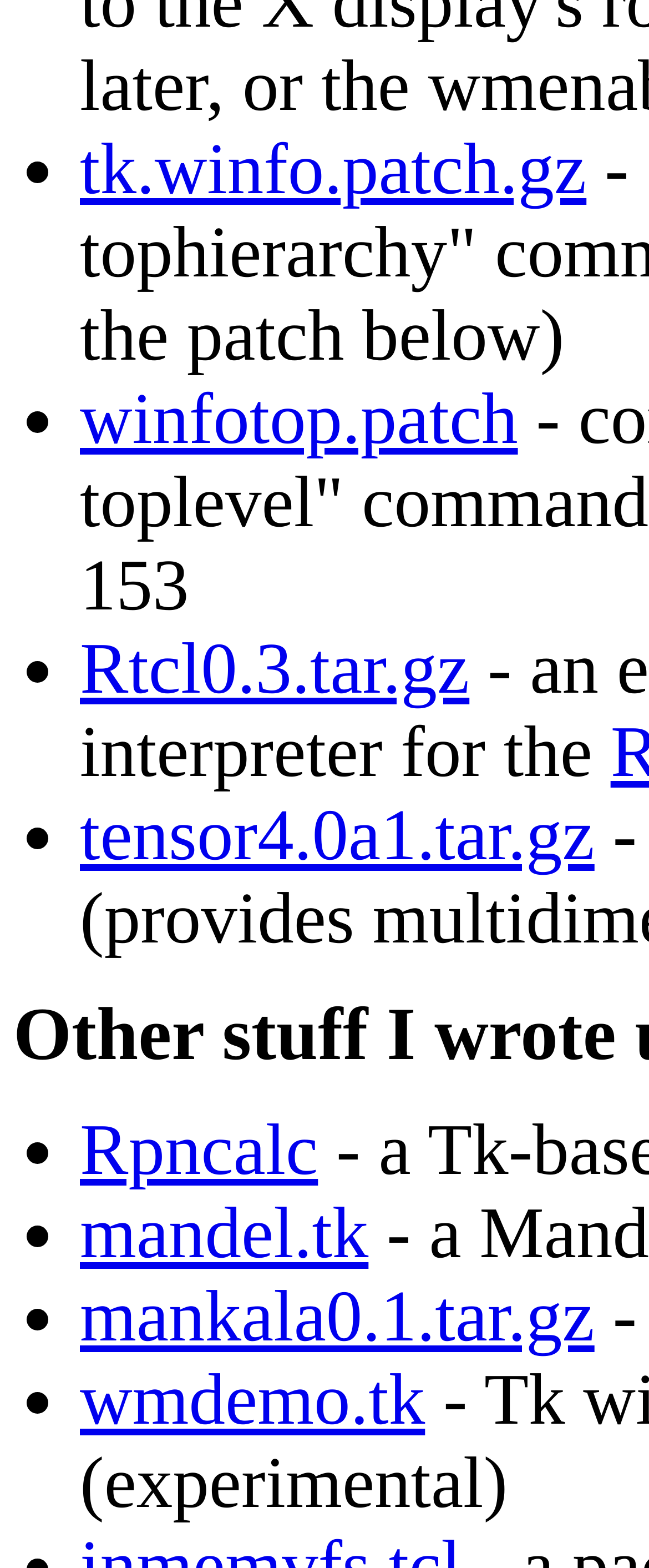Specify the bounding box coordinates of the area to click in order to execute this command: 'download tk.winfo.patch.gz'. The coordinates should consist of four float numbers ranging from 0 to 1, and should be formatted as [left, top, right, bottom].

[0.123, 0.082, 0.904, 0.133]